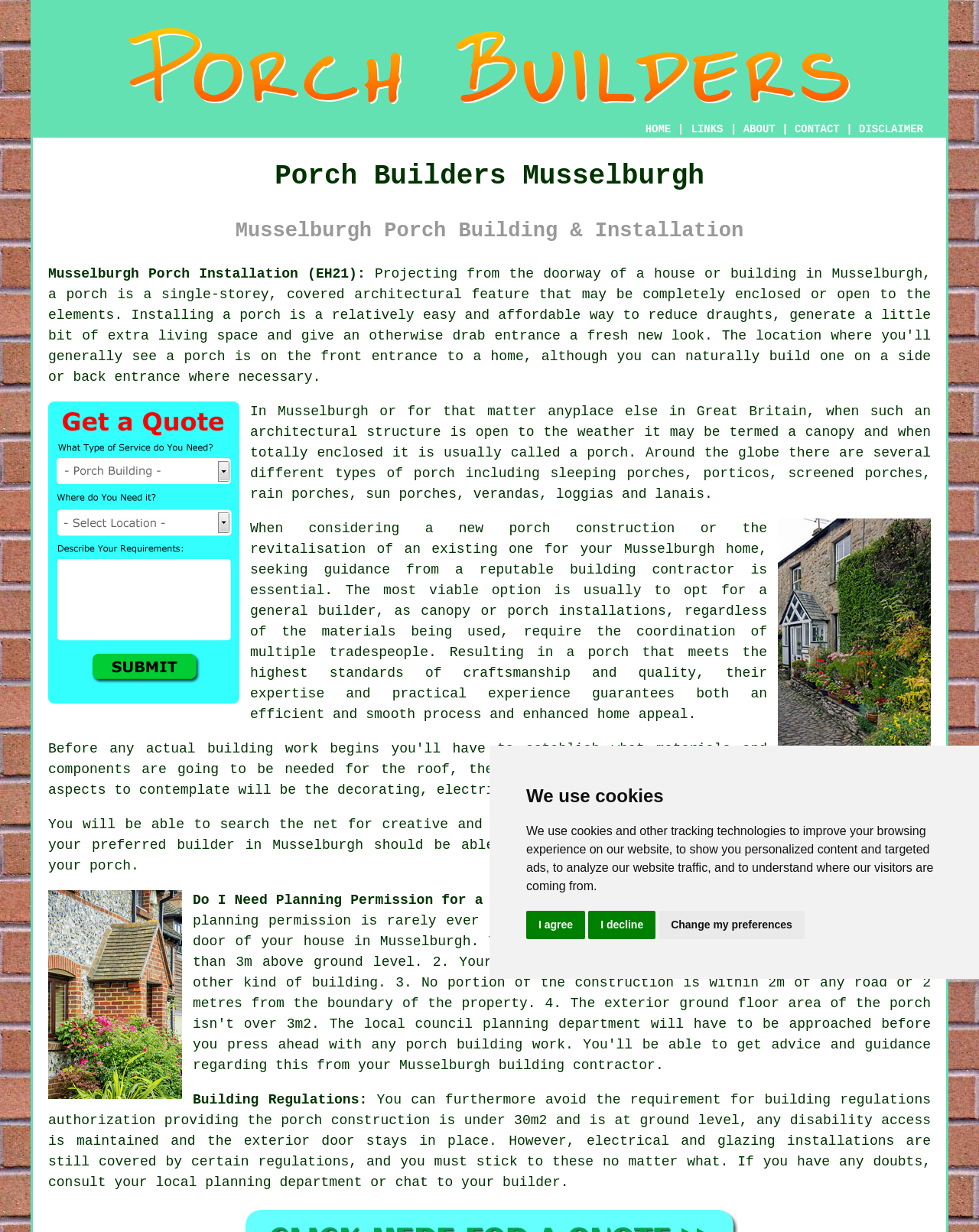What is the maximum size of a porch that does not require planning permission?
Answer the question in as much detail as possible.

The text states that as long as the porch construction is under 30m2 and is at ground level, planning permission is not required, provided that certain conditions are met.